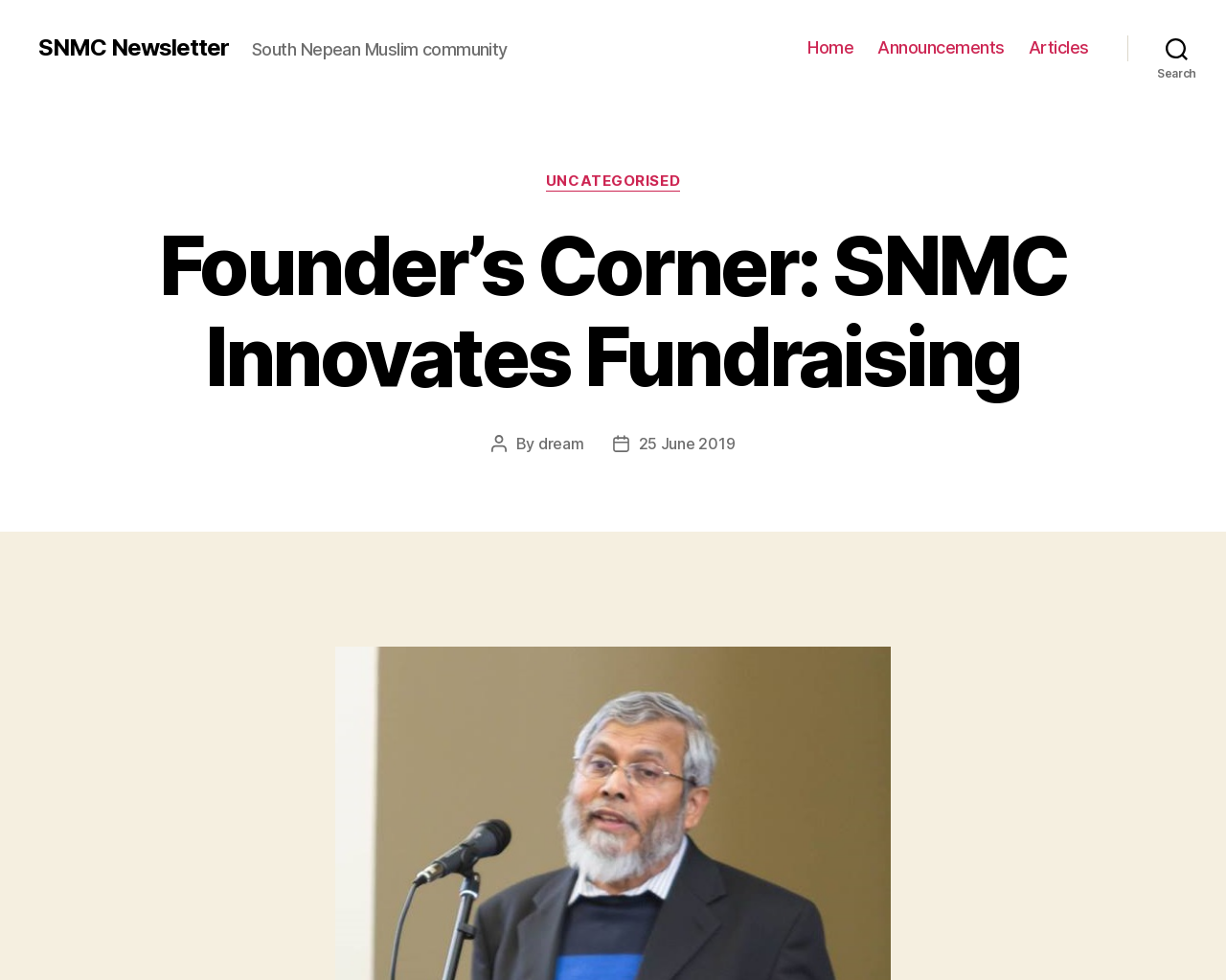Please find the bounding box coordinates of the element that needs to be clicked to perform the following instruction: "view article by dream". The bounding box coordinates should be four float numbers between 0 and 1, represented as [left, top, right, bottom].

[0.439, 0.443, 0.476, 0.462]